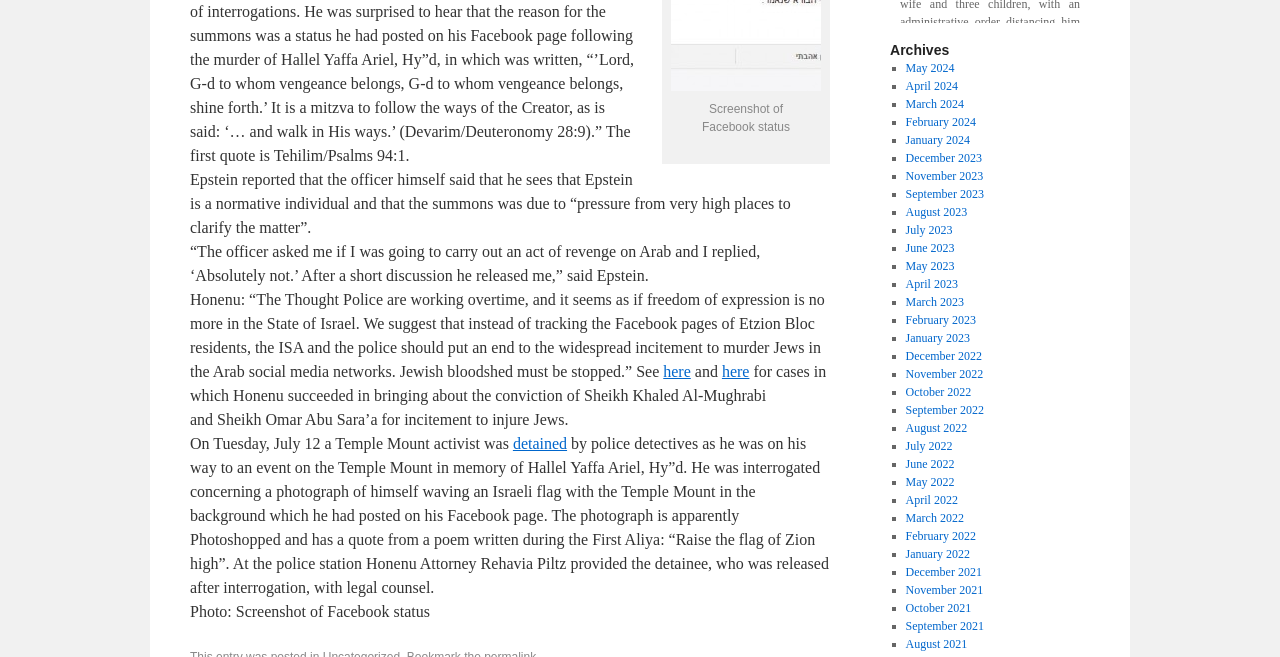Using the provided description here, find the bounding box coordinates for the UI element. Provide the coordinates in (top-left x, top-left y, bottom-right x, bottom-right y) format, ensuring all values are between 0 and 1.

[0.518, 0.553, 0.54, 0.579]